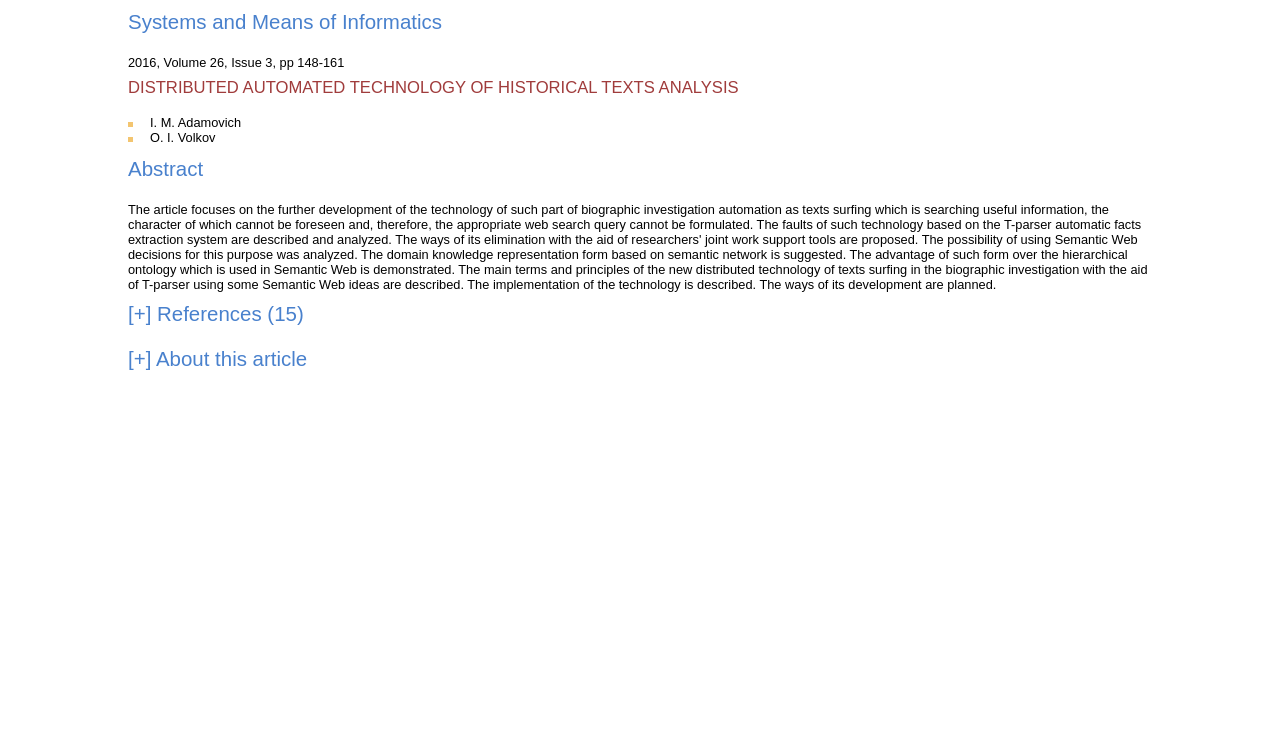Reply to the question below using a single word or brief phrase:
How many references are cited in the article?

15